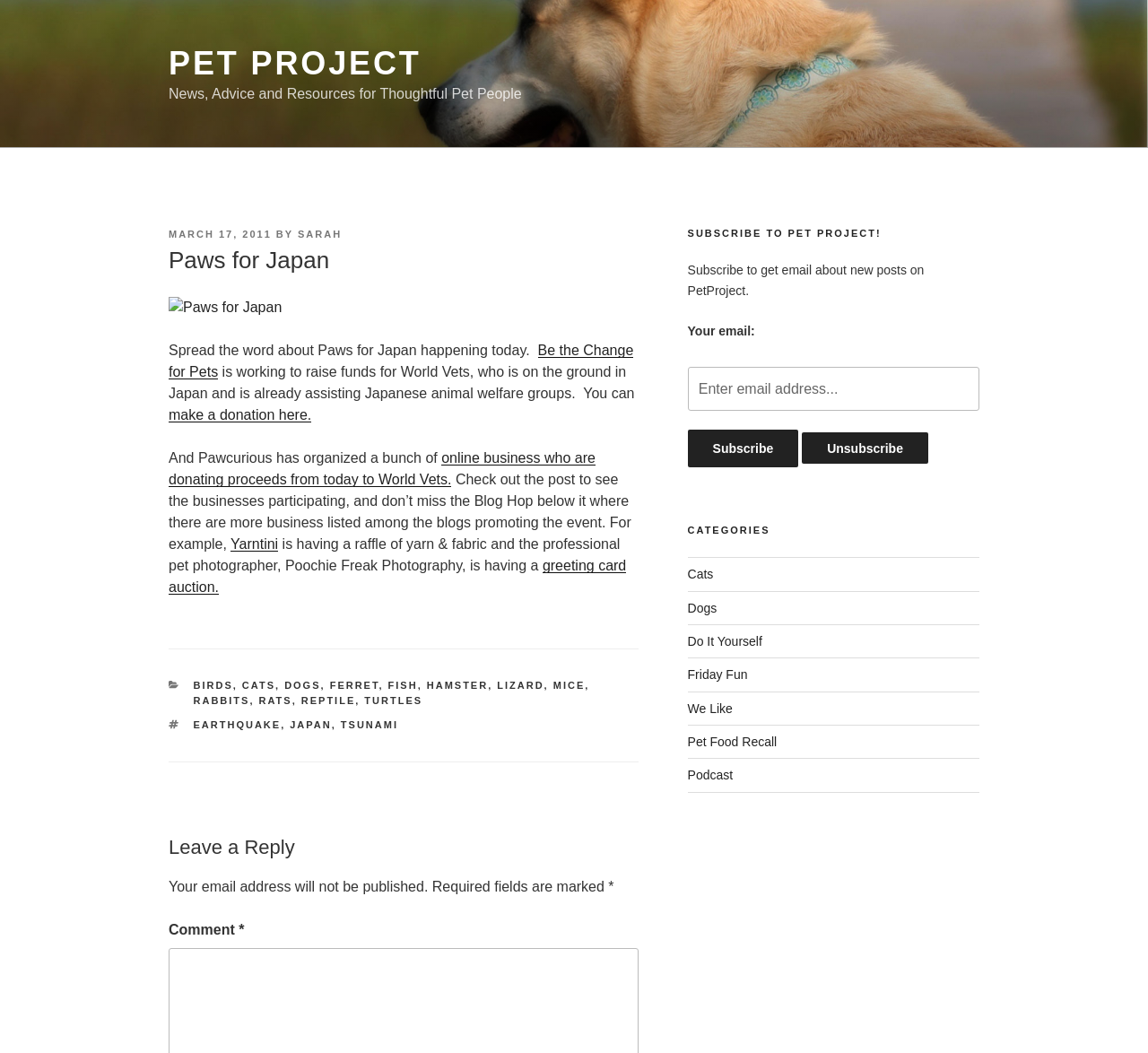Please predict the bounding box coordinates (top-left x, top-left y, bottom-right x, bottom-right y) for the UI element in the screenshot that fits the description: alt="Paws for Japan"

[0.147, 0.282, 0.556, 0.303]